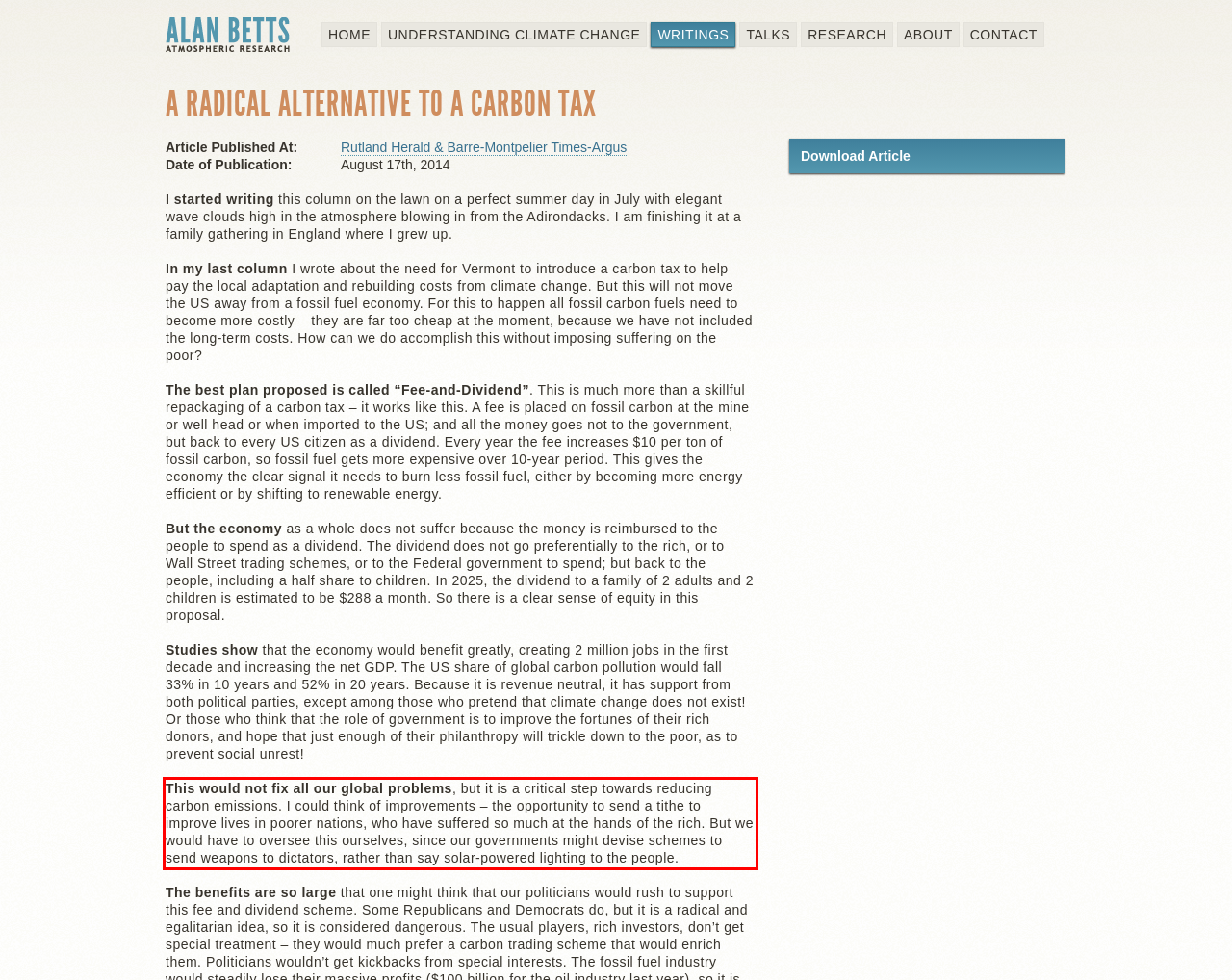You have a screenshot of a webpage with a red bounding box. Use OCR to generate the text contained within this red rectangle.

This would not fix all our global problems, but it is a critical step towards reducing carbon emissions. I could think of improvements – the opportunity to send a tithe to improve lives in poorer nations, who have suffered so much at the hands of the rich. But we would have to oversee this ourselves, since our governments might devise schemes to send weapons to dictators, rather than say solar-powered lighting to the people.